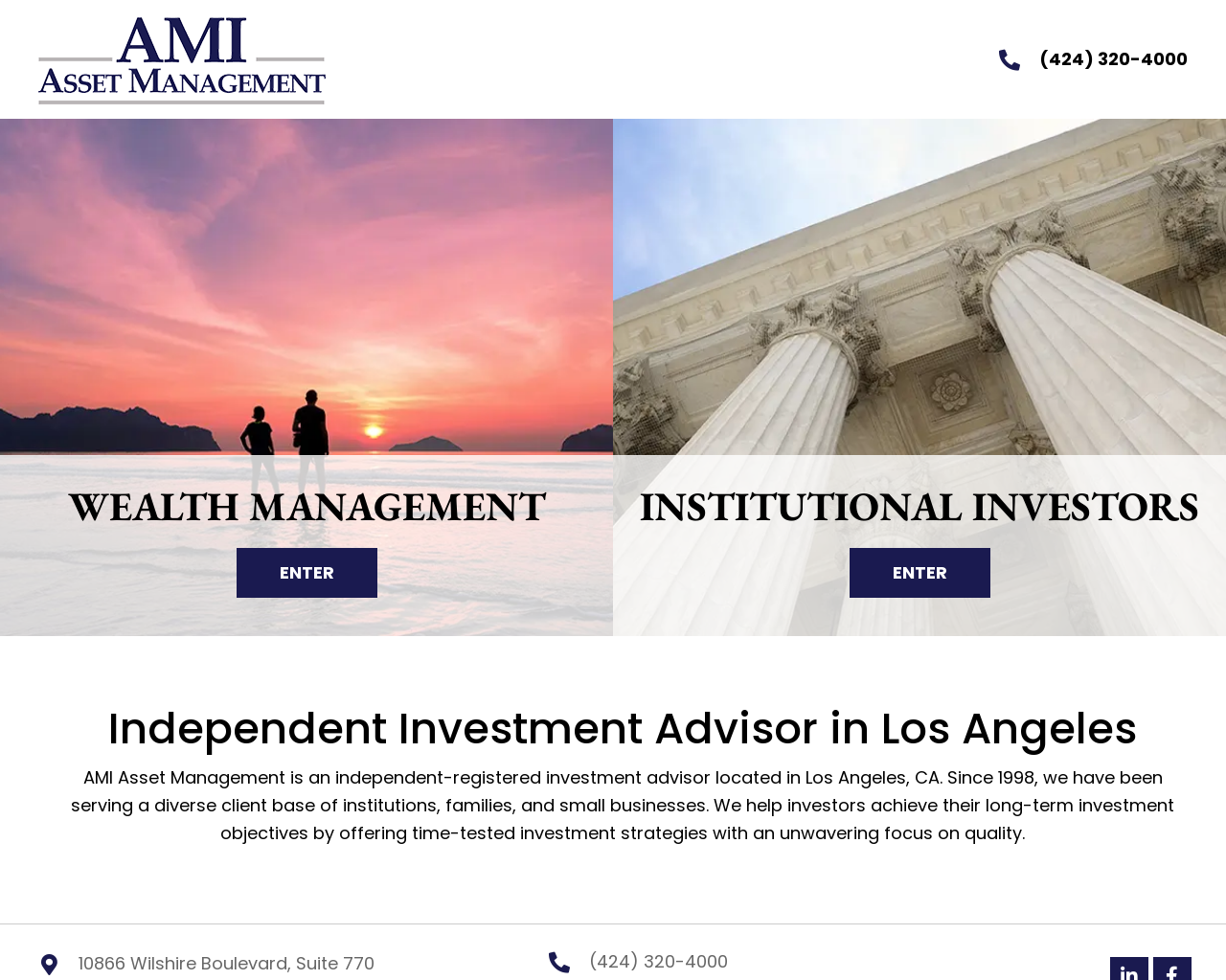What is the company's focus?
Refer to the screenshot and deliver a thorough answer to the question presented.

I found this information by reading the static text on the webpage, specifically the sentence 'We help investors achieve their long-term investment objectives by offering time-tested investment strategies with an unwavering focus on quality'.